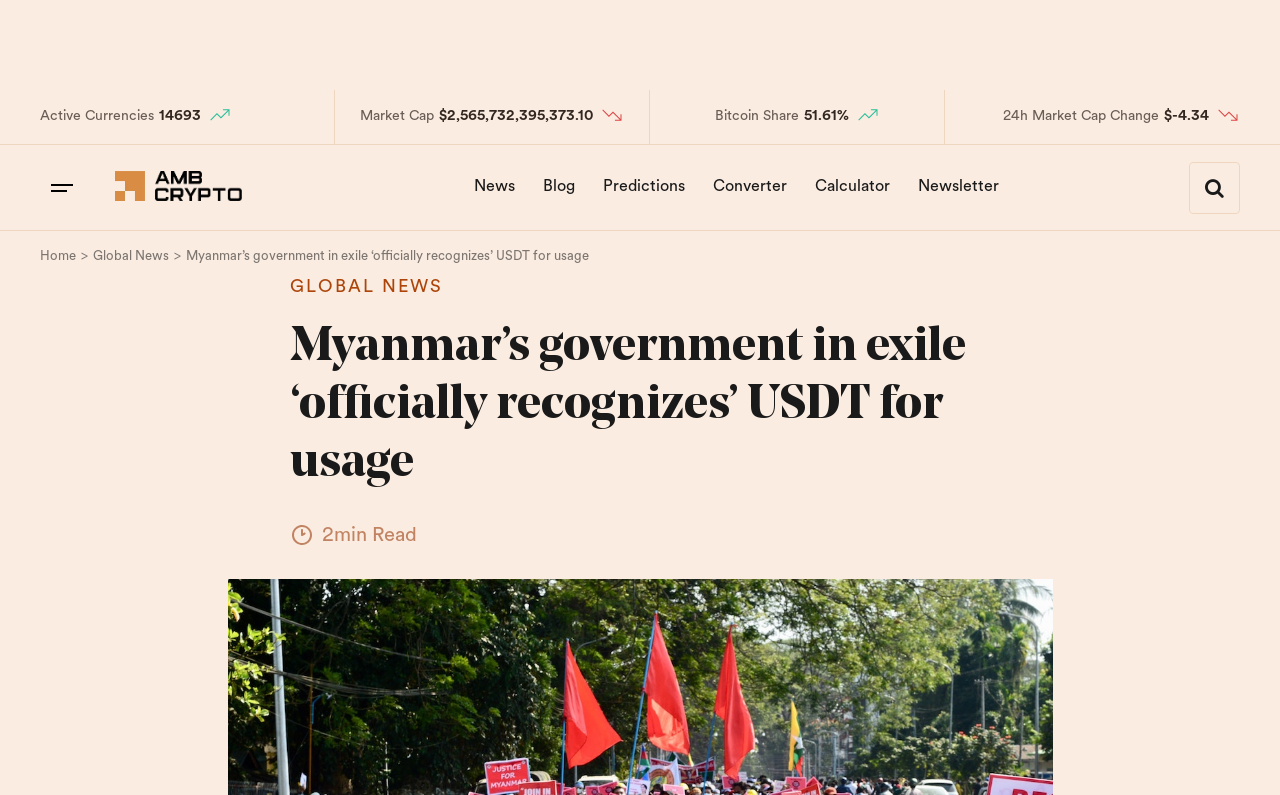Utilize the information from the image to answer the question in detail:
What is the current market capitalization?

I found the answer by looking at the 'Market Cap' section on the webpage, which displays the current market capitalization as '$2,565,732,395,373.10'.